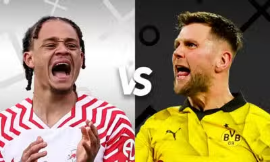Which team does the goalkeeper belong to?
Provide an in-depth and detailed answer to the question.

The caption explicitly states that the goalkeeper on the right is from Borussia Dortmund, which is one of the teams participating in the matchup.